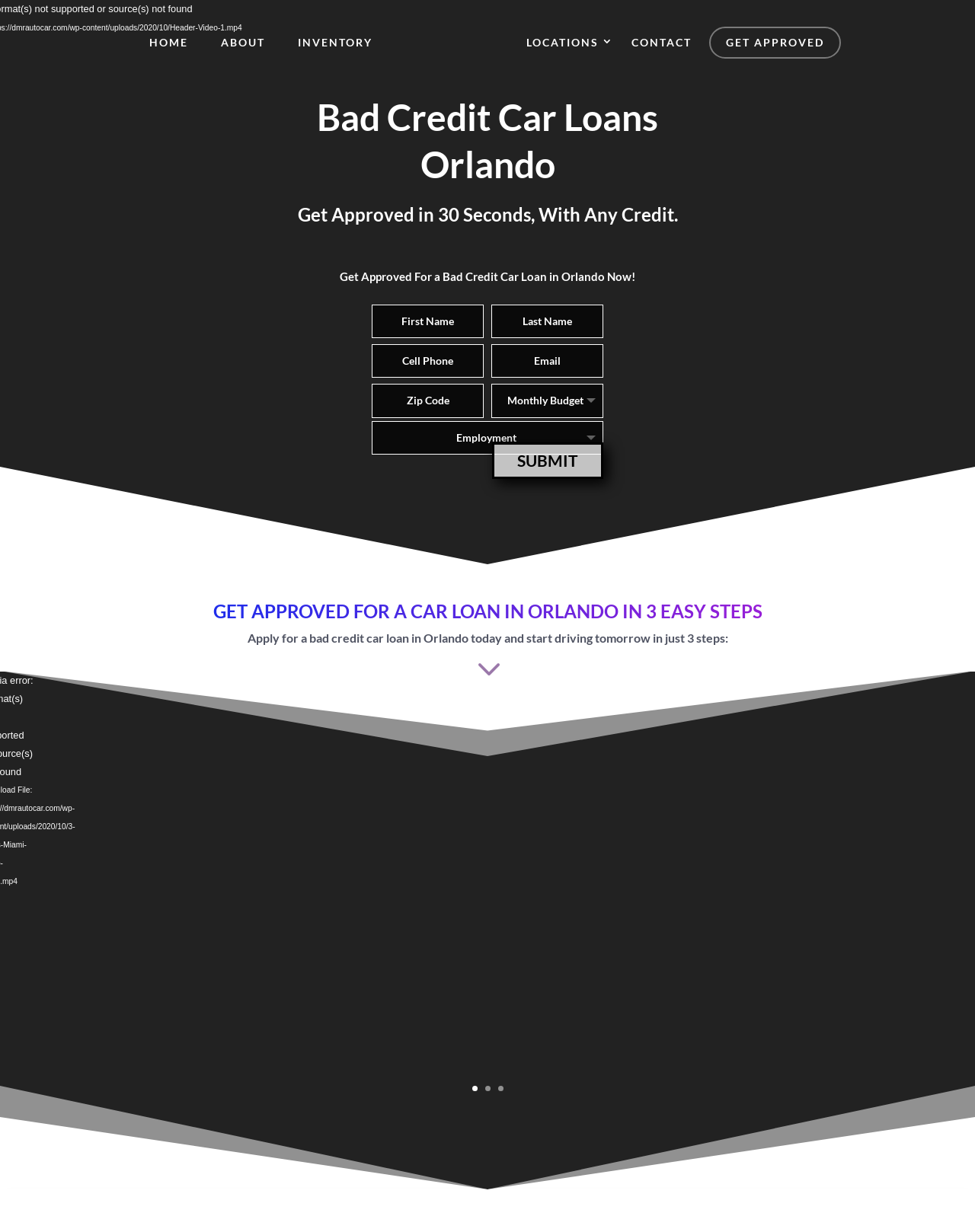What is the button text to submit the car loan application?
Using the image provided, answer with just one word or phrase.

SUBMIT